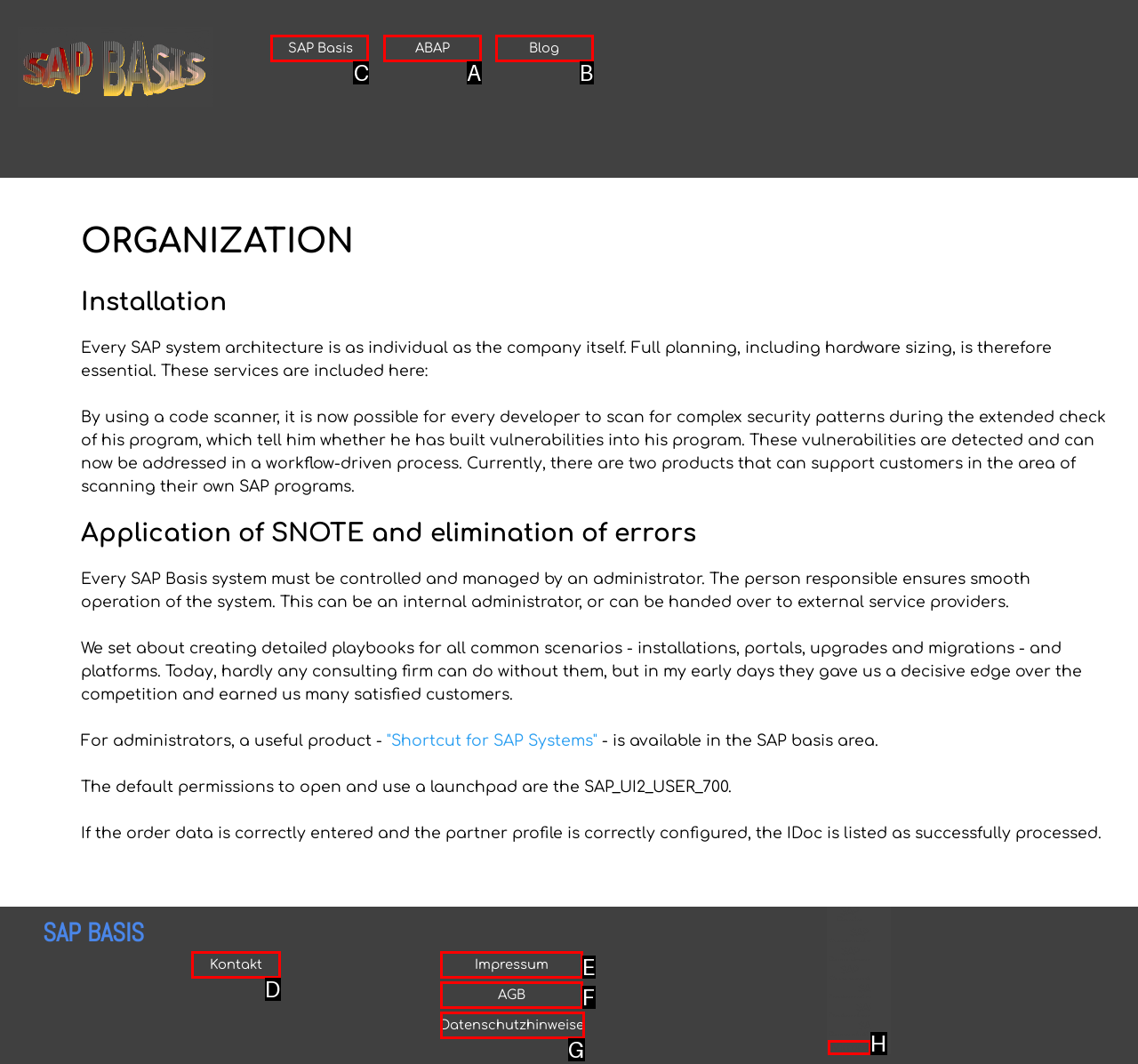Select the appropriate HTML element that needs to be clicked to execute the following task: Click on SAP Basis link. Respond with the letter of the option.

C